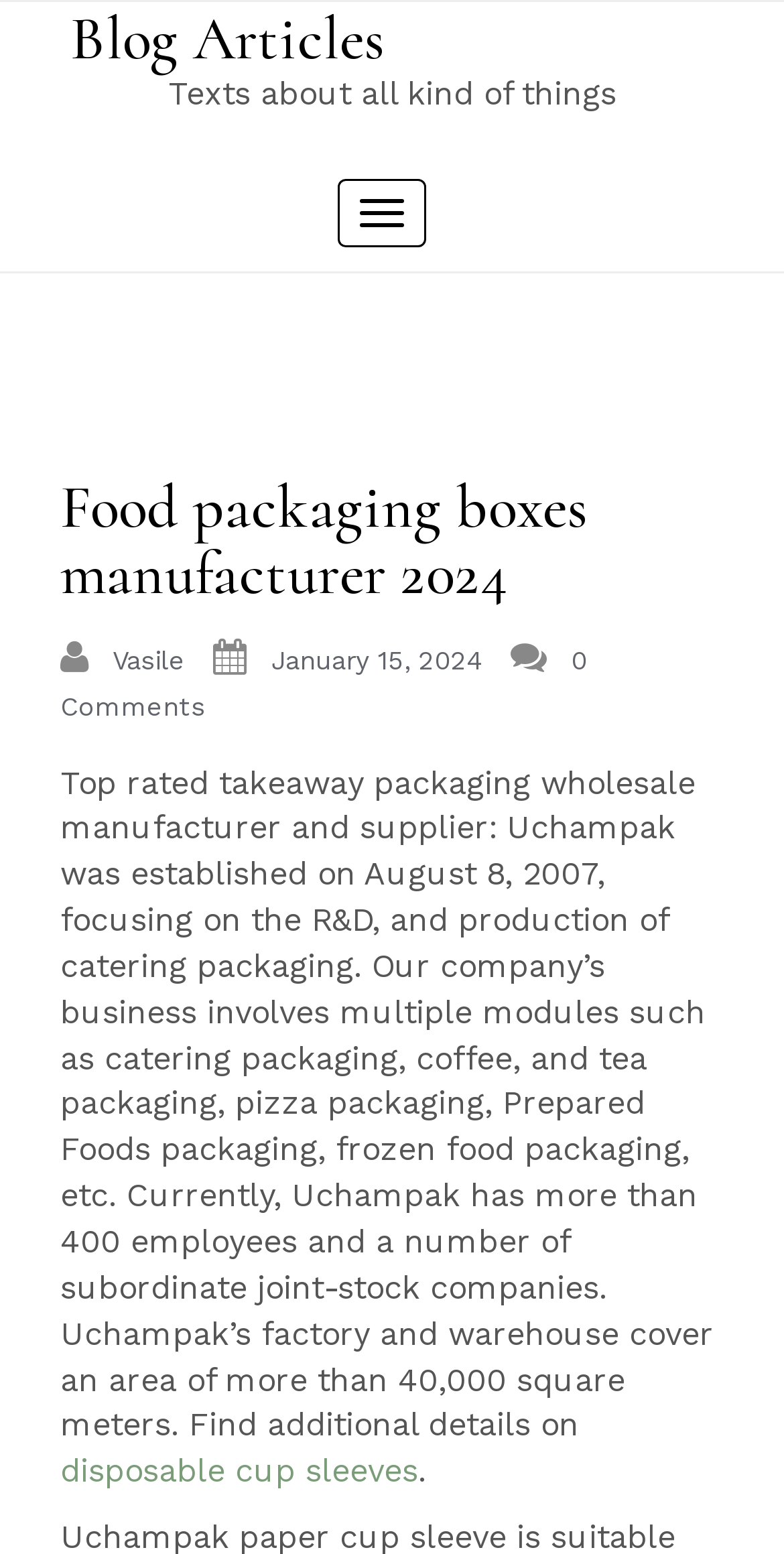Find the primary header on the webpage and provide its text.

Food packaging boxes manufacturer 2024